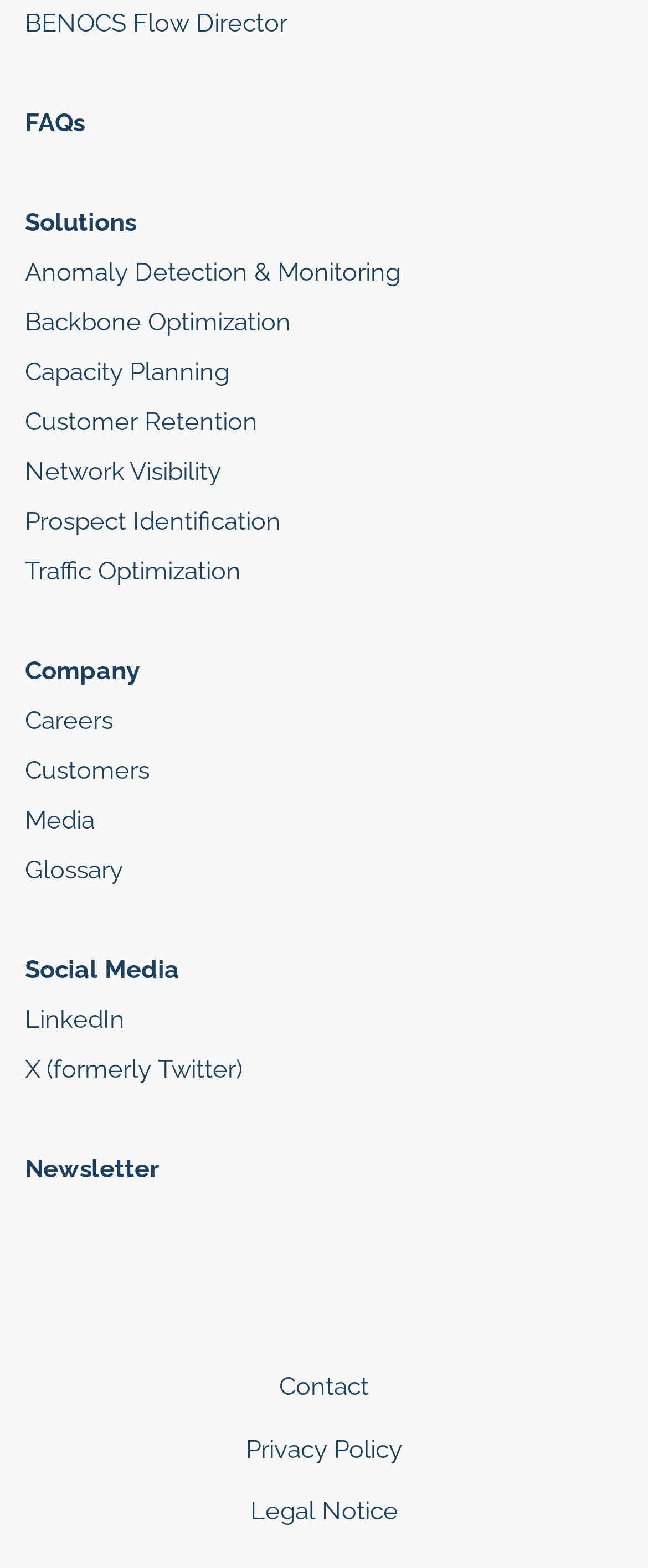Identify the bounding box coordinates of the section that should be clicked to achieve the task described: "Follow on LinkedIn".

[0.0, 0.635, 0.656, 0.666]